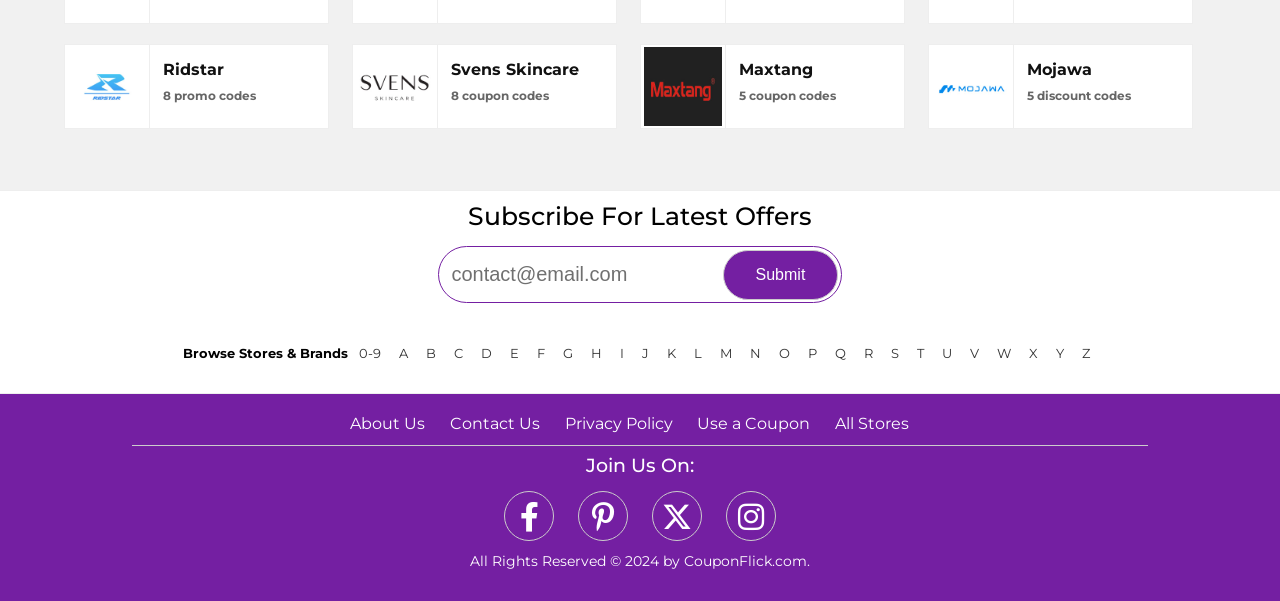Provide the bounding box coordinates for the UI element that is described by this text: "Use a Coupon". The coordinates should be in the form of four float numbers between 0 and 1: [left, top, right, bottom].

[0.545, 0.689, 0.633, 0.721]